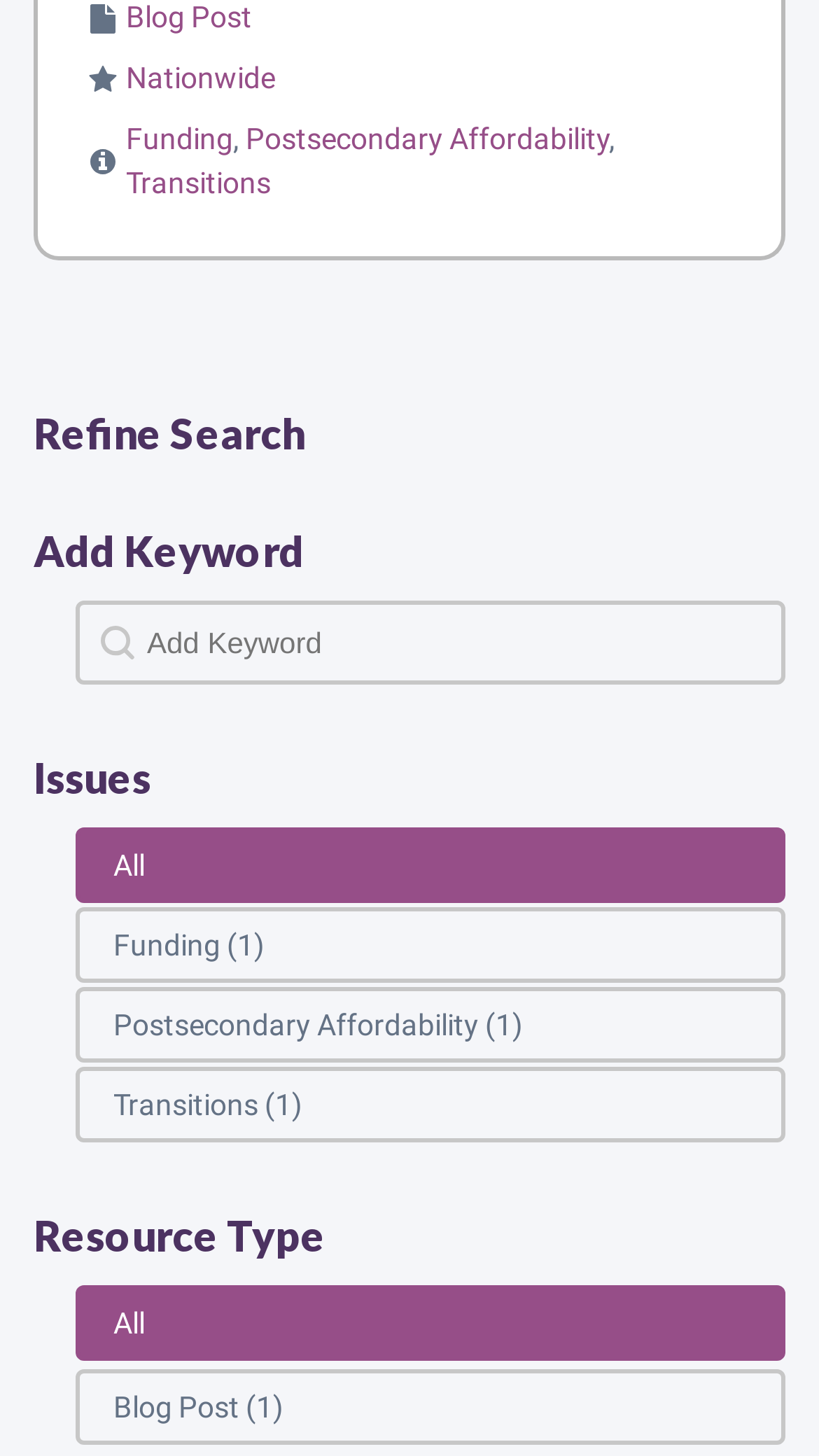Please find the bounding box coordinates of the element that must be clicked to perform the given instruction: "Click on the star icon". The coordinates should be four float numbers from 0 to 1, i.e., [left, top, right, bottom].

[0.109, 0.045, 0.142, 0.062]